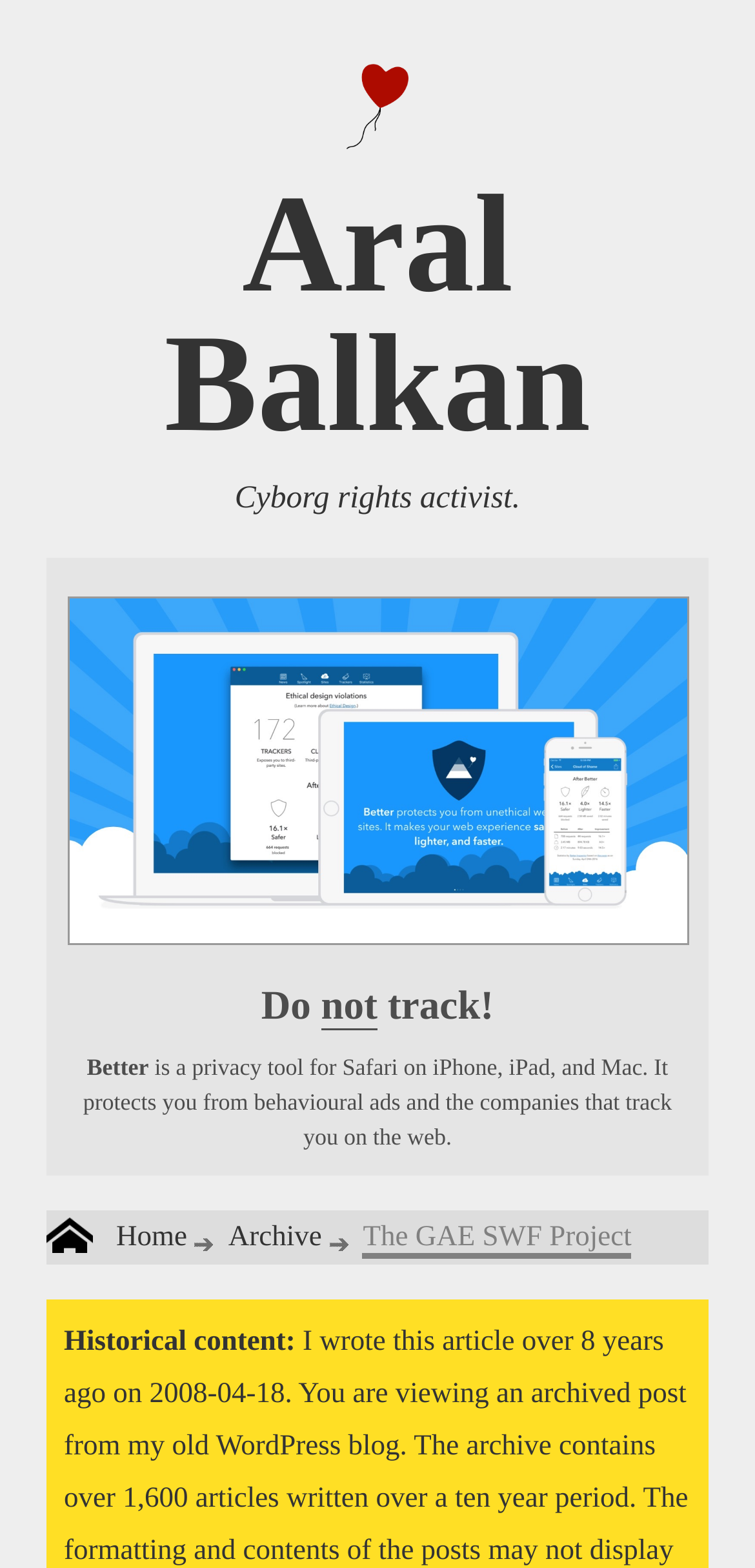Articulate a complete and detailed caption of the webpage elements.

The webpage is about Aral Balkan's historical archive, specifically the GAE SWF Project. At the top, there is a heading with the title "Aral Balkan: Historical Archive — The GAE SWF Project". Below this title, there are two links, "Hope" and "Aral Balkan", with an image accompanying the "Hope" link. The "Aral Balkan" link is also a heading.

Further down, there is a heading that describes Aral Balkan as a "Cyborg rights activist." Below this, there is a section that appears to be a screenshot of an ad blocker for Safari, with an image and a heading that says "Do not track!". The screenshot is accompanied by a paragraph of text that explains the ad blocker's functionality.

To the right of the screenshot, there are three links: "Home", "Archive", and a text that says "The GAE SWF Project". At the bottom of the page, there is a text that says "Historical content:".